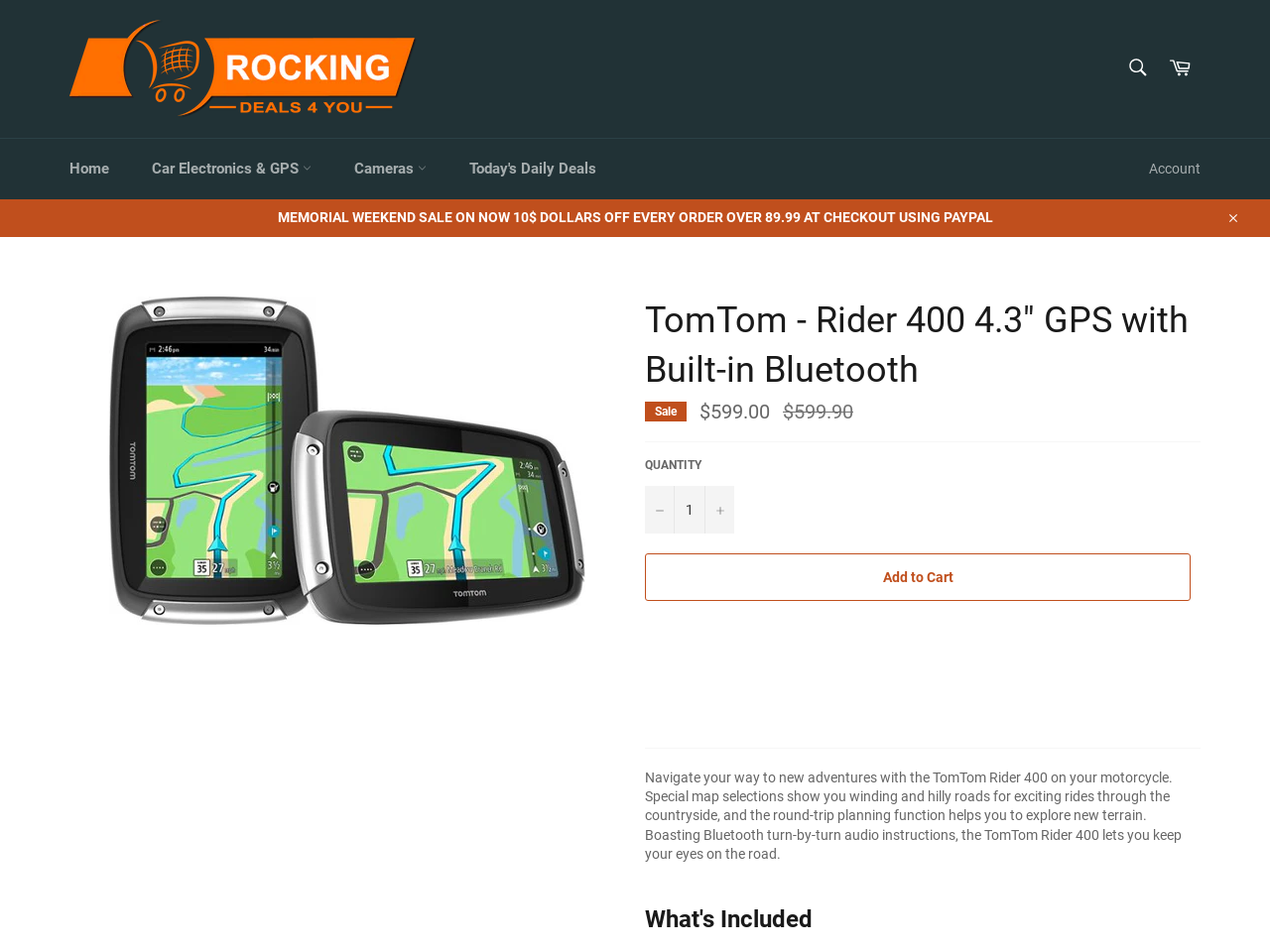Provide the bounding box coordinates for the area that should be clicked to complete the instruction: "View product details".

[0.086, 0.312, 0.461, 0.656]